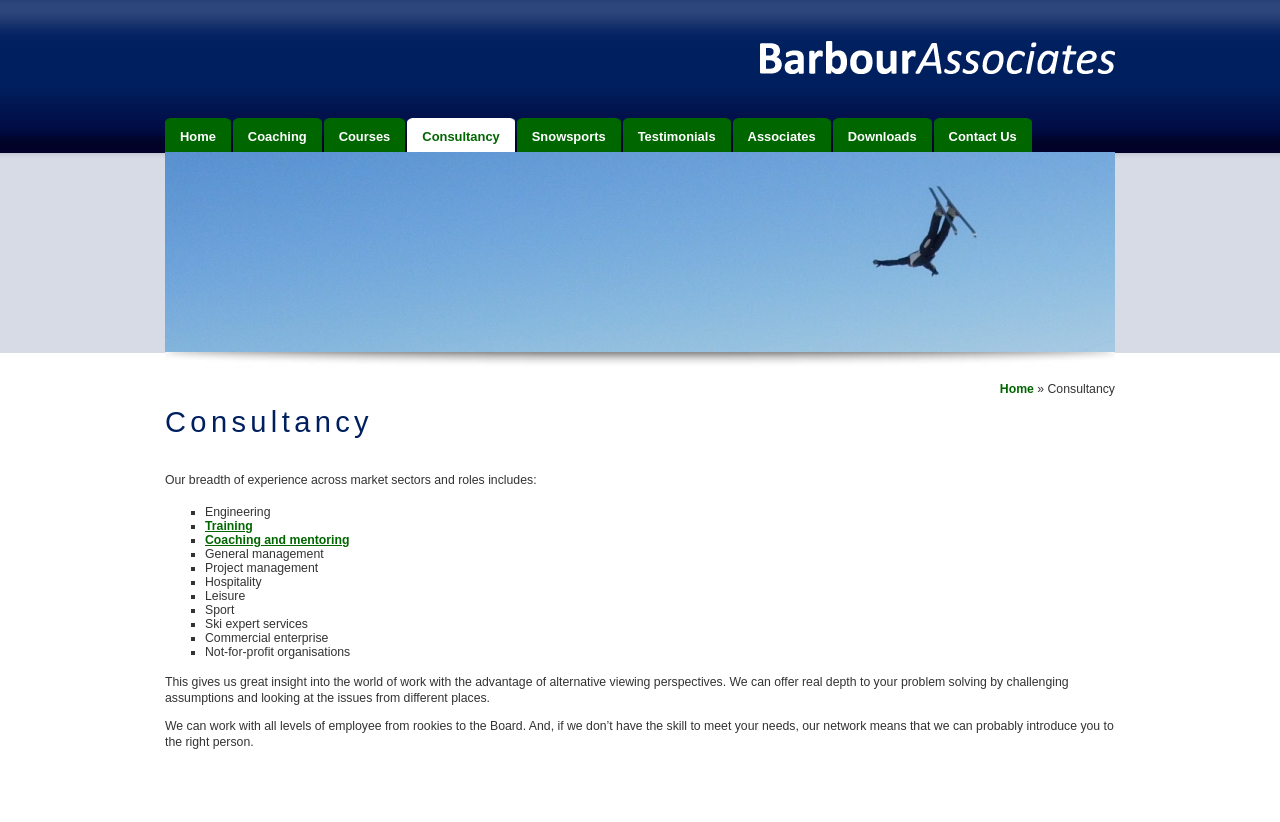Determine the bounding box coordinates for the UI element described. Format the coordinates as (top-left x, top-left y, bottom-right x, bottom-right y) and ensure all values are between 0 and 1. Element description: Coaching and mentoring

[0.16, 0.648, 0.273, 0.665]